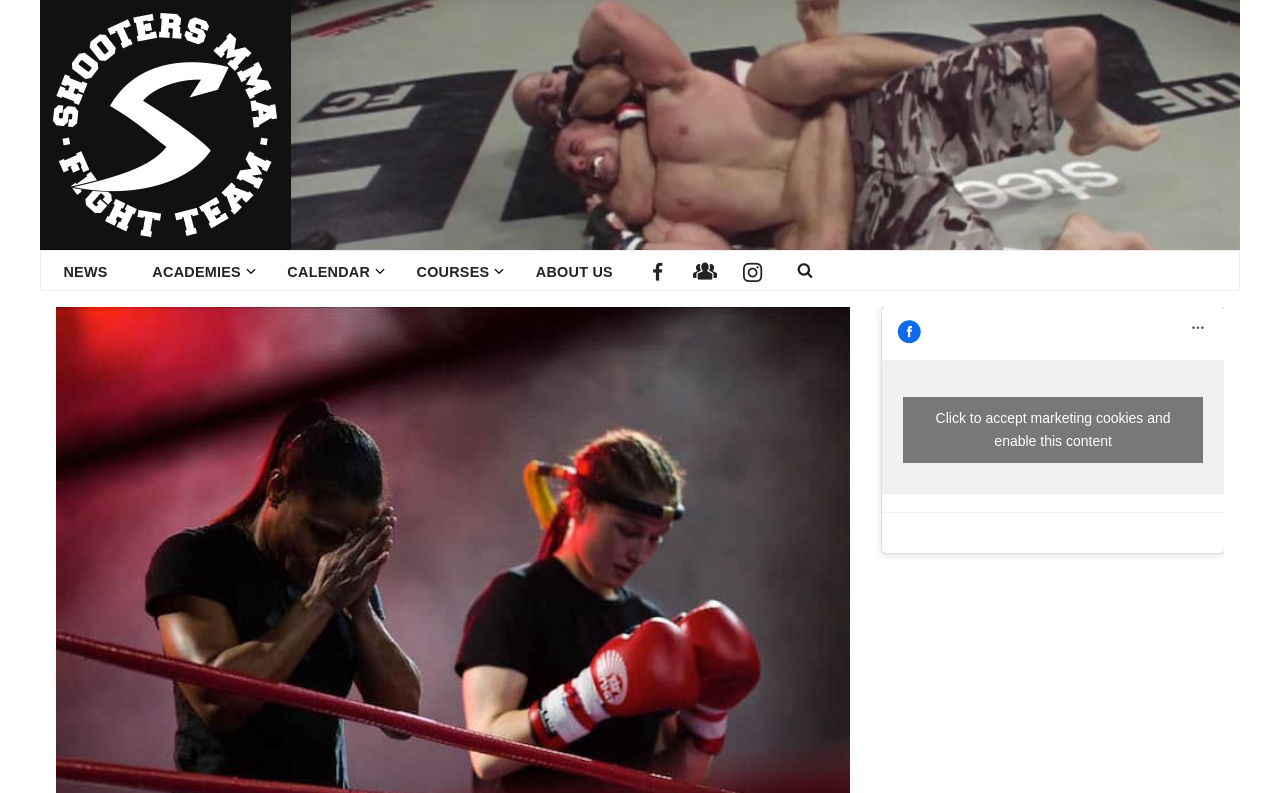Respond concisely with one word or phrase to the following query:
What is the theme of the webpage?

MMA